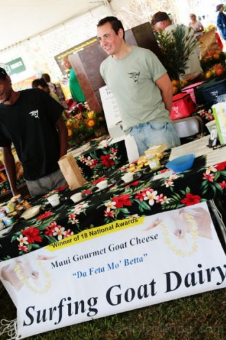Answer the following query with a single word or phrase:
What is the name of the famous product advertised by the banner?

Da Feta Mo' Betta